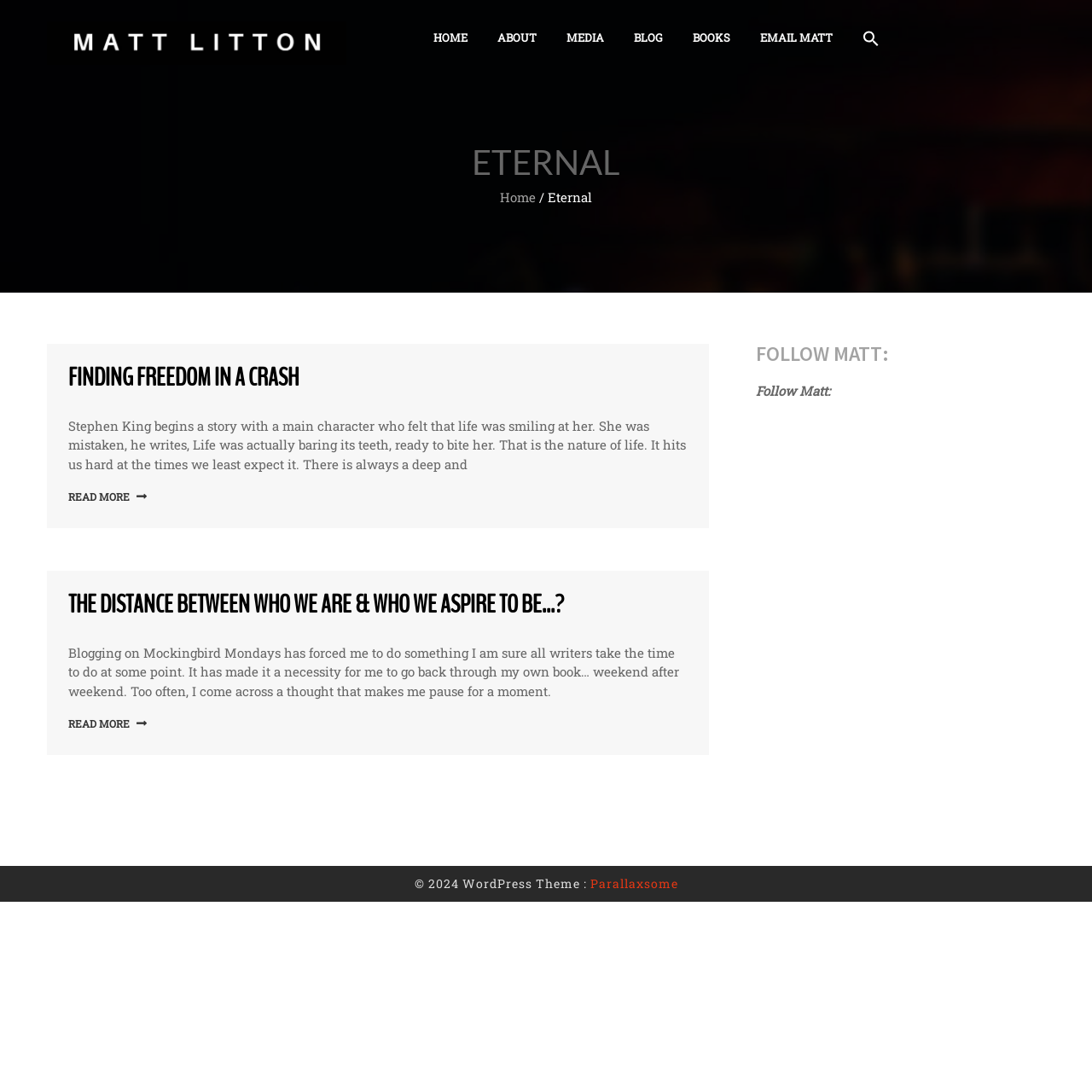Generate a detailed explanation of the webpage's features and information.

The webpage is titled "Eternal Archives - Matt Litton" and appears to be a personal blog or website. At the top left, there is a link to "Matt Litton" accompanied by an image, also labeled "Matt Litton". 

To the right of this, there is a navigation menu consisting of seven links: "HOME", "ABOUT", "MEDIA", "BLOG", "BOOKS", "EMAIL MATT", and a "Search Icon Link" with a search icon image. 

Below the navigation menu, there is a large heading "ETERNAL" spanning almost the entire width of the page. 

The main content of the page is divided into two sections. The left section contains two articles, each with a heading, a block of text, and a "READ MORE" link. The first article's heading is "FINDING FREEDOM IN A CRASH", and the second article's heading is "THE DISTANCE BETWEEN WHO WE ARE & WHO WE ASPIRE TO BE…?". 

The right section, labeled "FOLLOW MATT:", contains a heading and a static text "Follow Matt:". 

At the very bottom of the page, there is a copyright notice "© 2024 WordPress Theme :" with a link to "Parallaxsome".